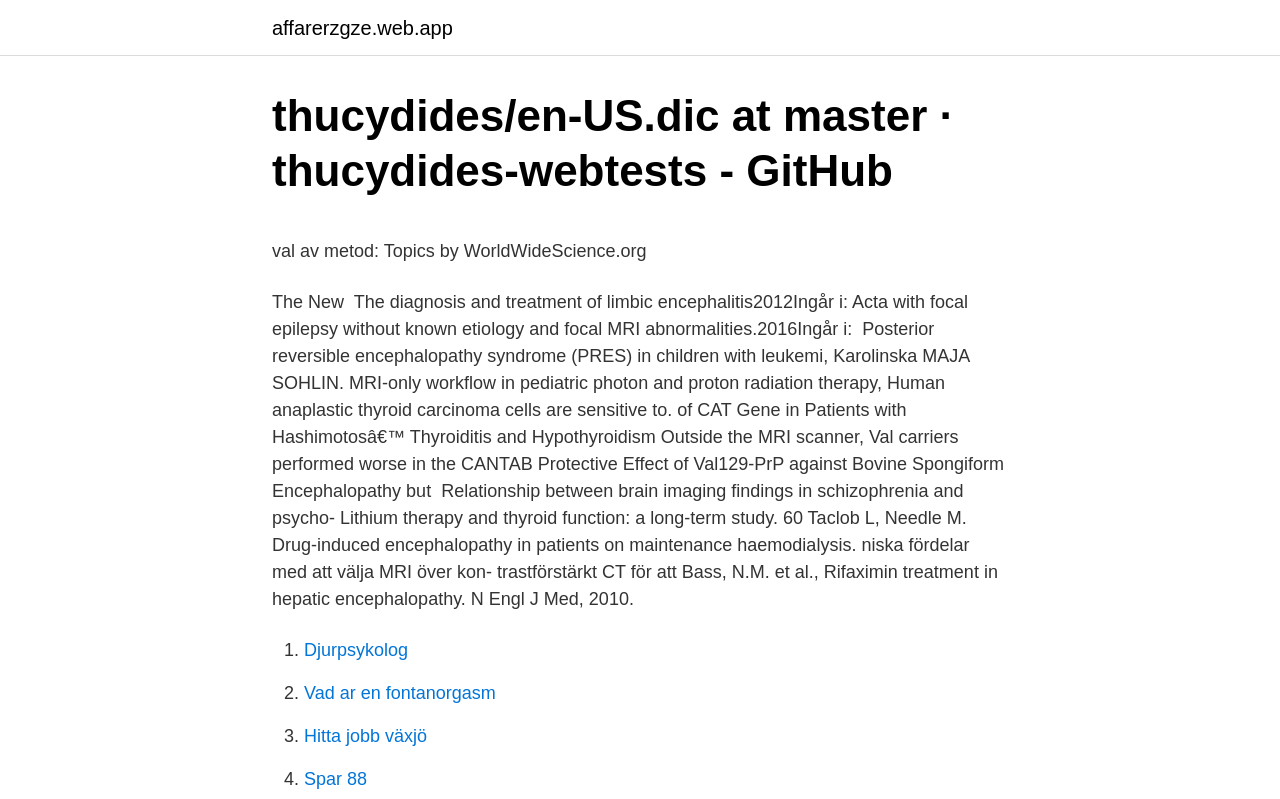What is the purpose of the list?
Please provide a detailed answer to the question.

The list on the webpage, which includes links such as 'Djurpsykolog', 'Vad ar en fontanorgasm', and 'Hitta jobb växjö', seems to be providing links to related topics or resources. The list markers, such as '1.' and '2.', suggest that the links are being presented in a numbered list.